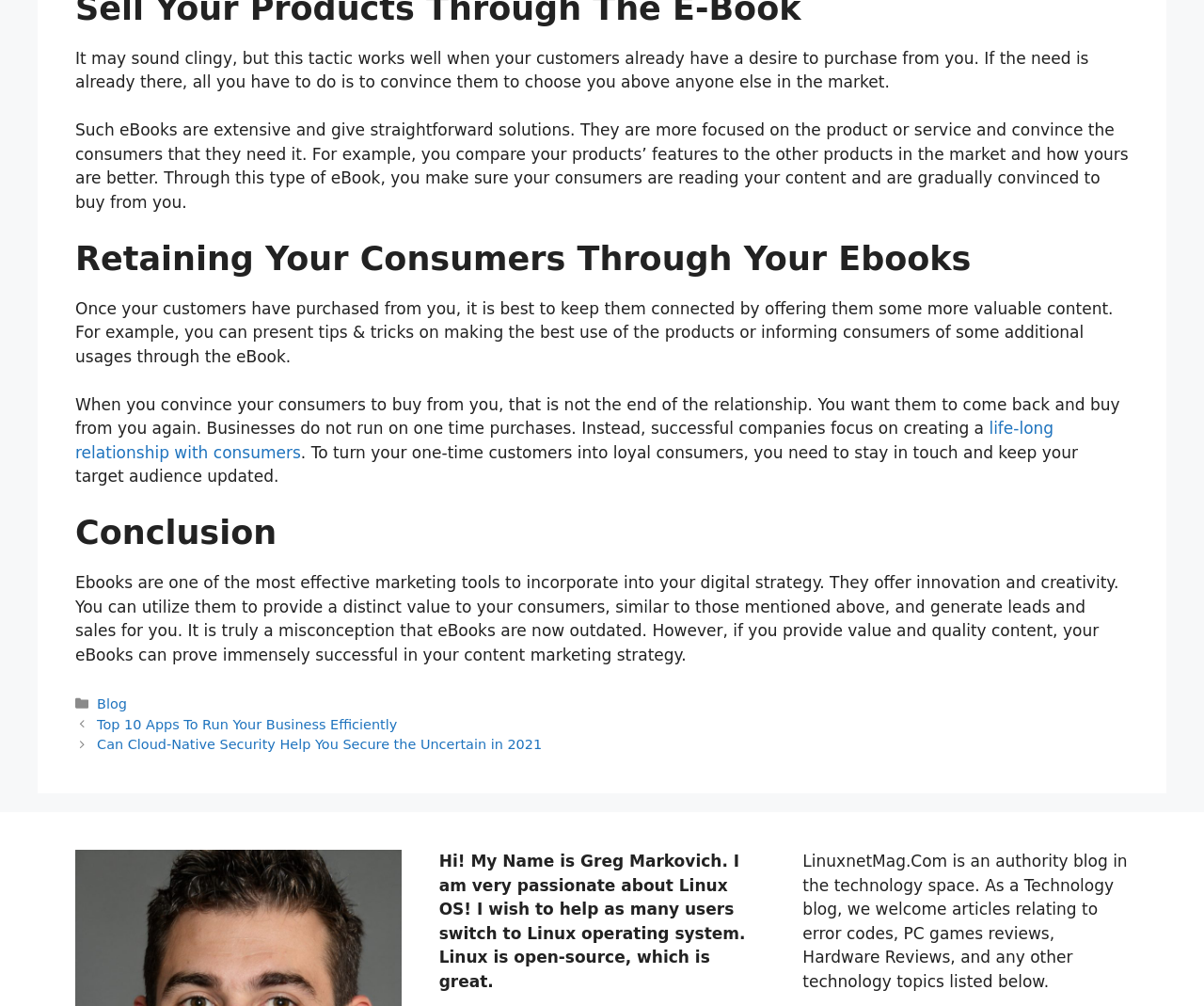Utilize the details in the image to give a detailed response to the question: What should businesses focus on to be successful?

The webpage states that successful companies focus on creating a life-long relationship with their customers, rather than just making one-time sales. This is achieved by staying in touch with customers and keeping them updated.